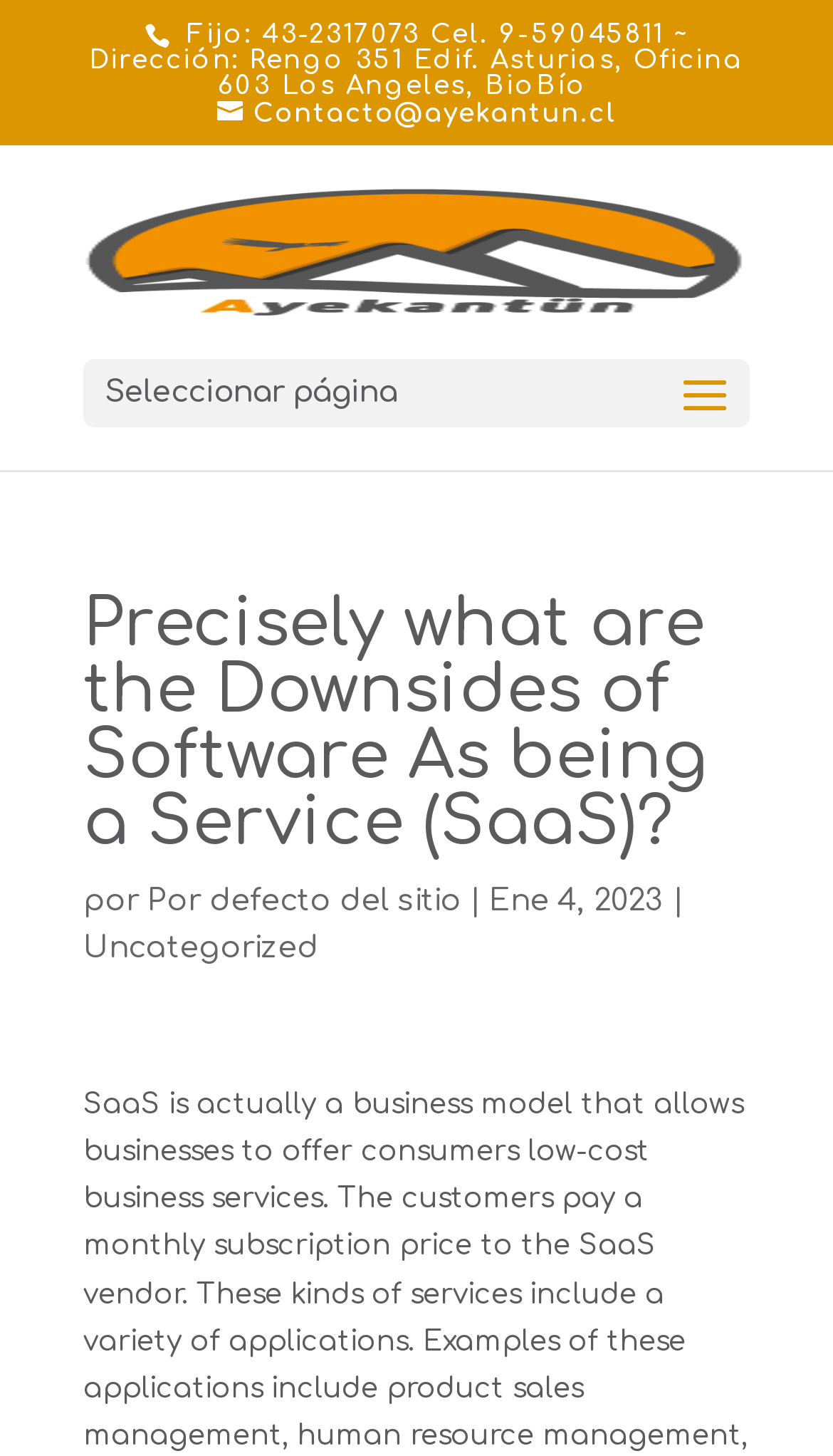What is the email address to contact Ayekantün?
Please answer the question with a detailed response using the information from the screenshot.

I found the email address by looking at the link element at the top of the page, which contains the email address Contacto@ayekantun.cl to contact Ayekantün.